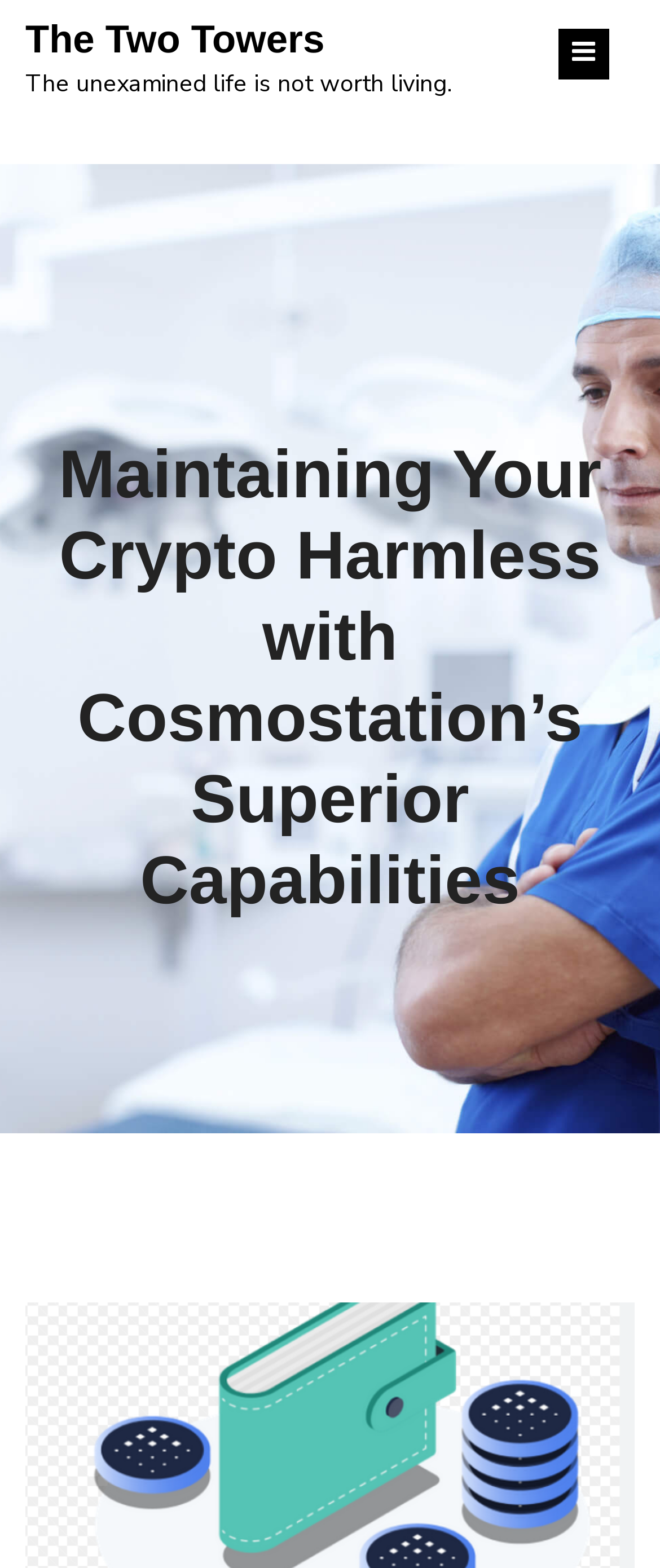Can you determine the main header of this webpage?

The Two Towers